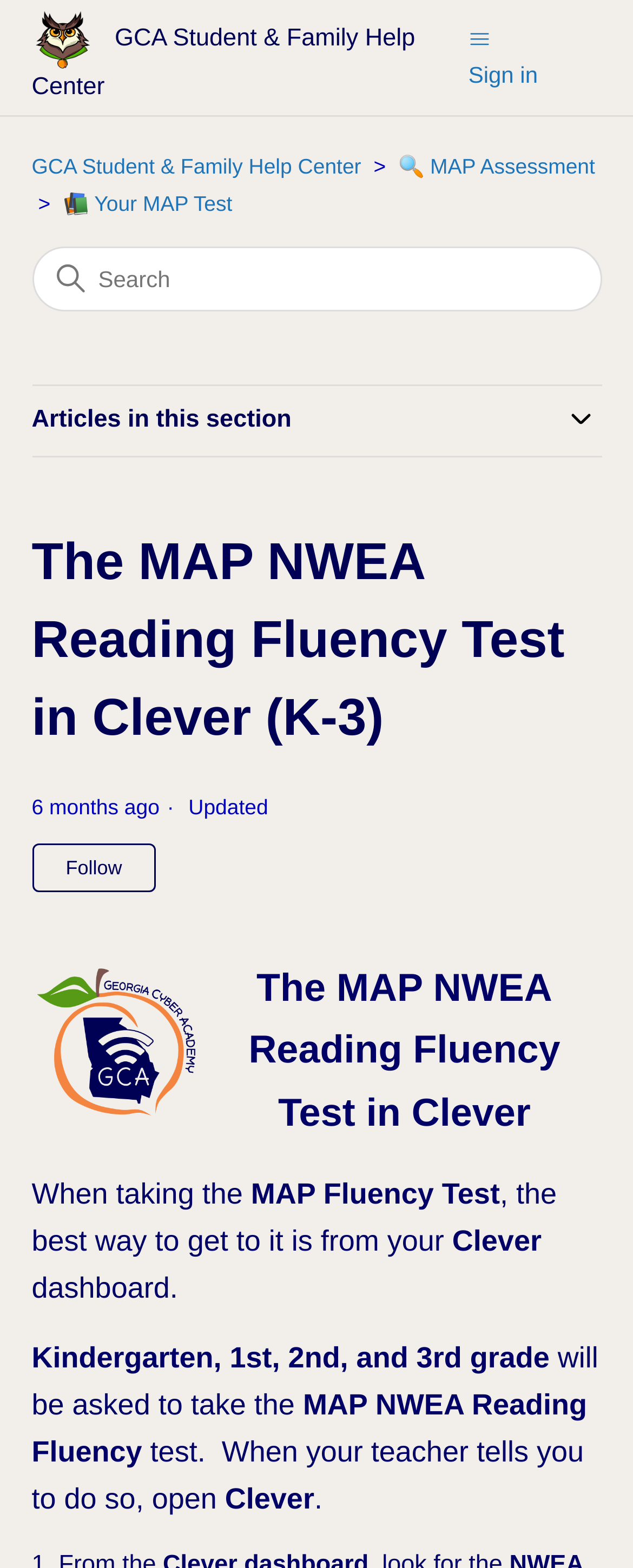How do students access the MAP Fluency Test?
Please describe in detail the information shown in the image to answer the question.

I found the answer by reading the text on the webpage, which states that 'the best way to get to it is from your Clever dashboard' when taking the MAP Fluency Test.